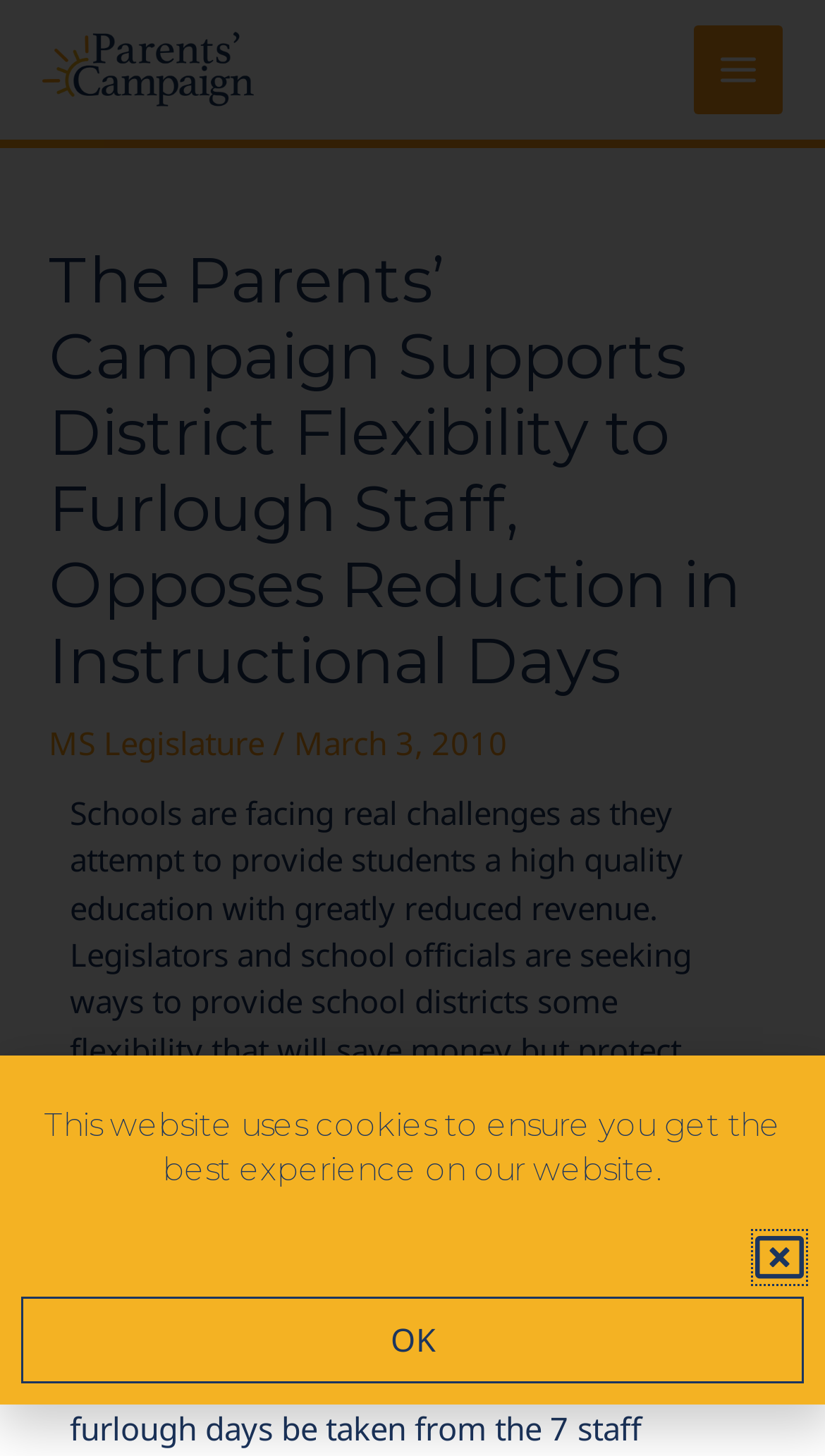Using a single word or phrase, answer the following question: 
What is the date mentioned in the article?

March 3, 2010